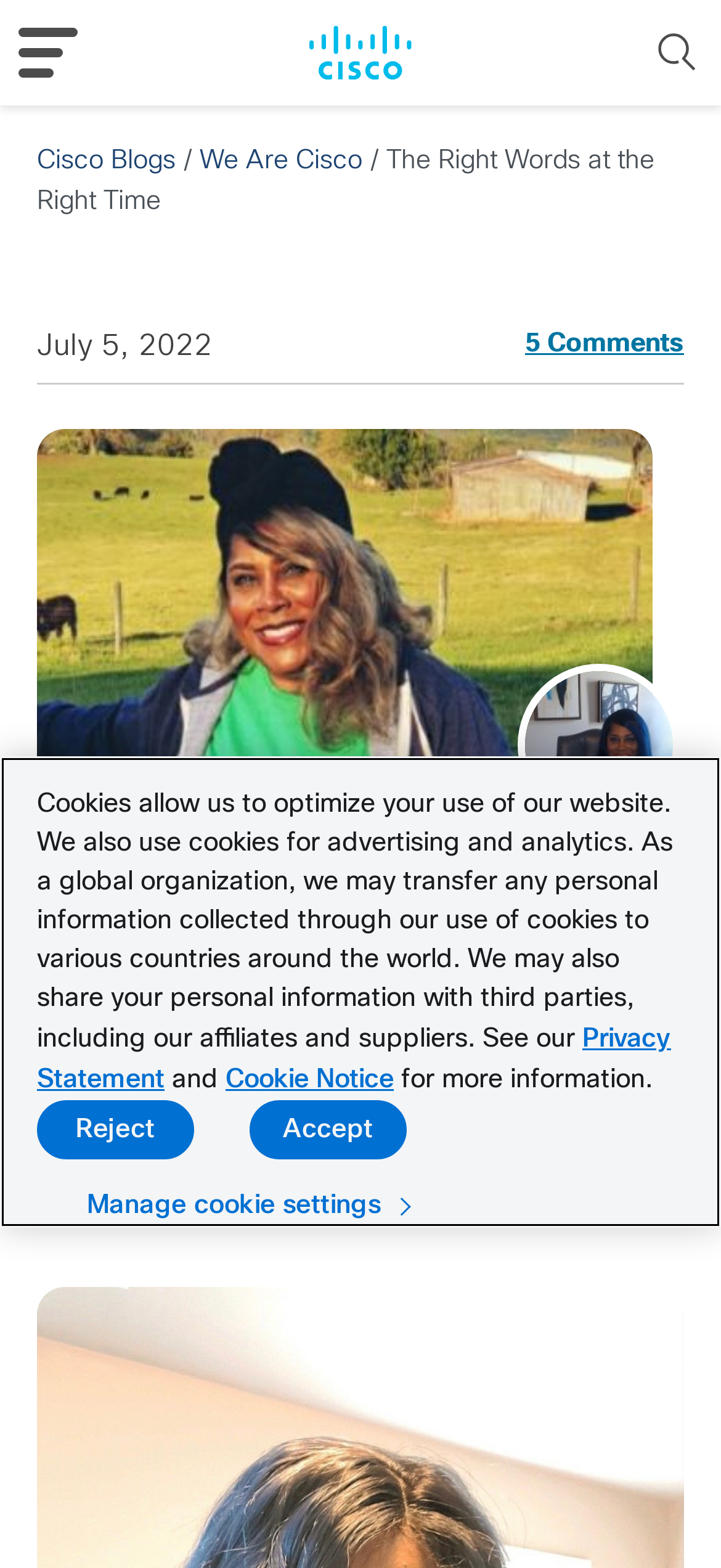Please determine the main heading text of this webpage.

The Right Words at the Right Time